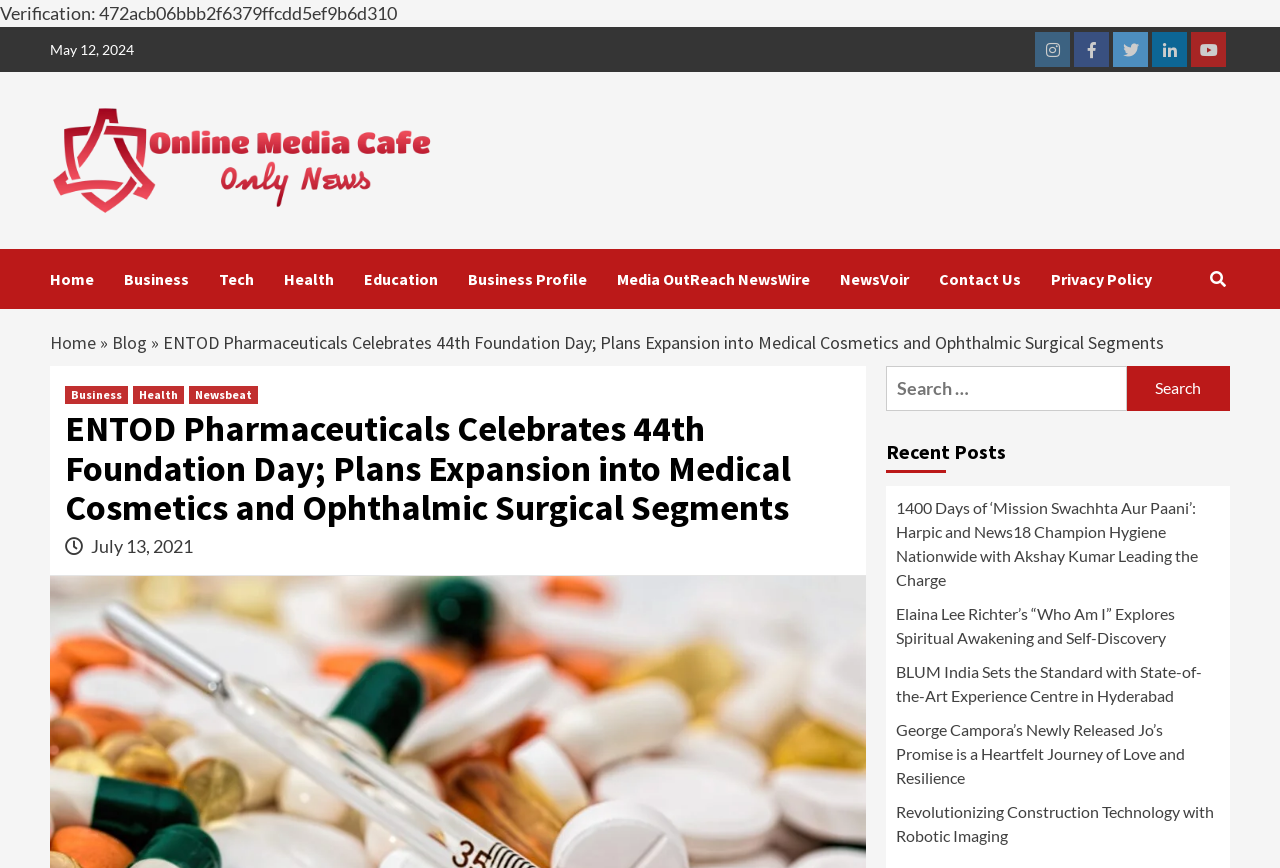Construct a comprehensive caption that outlines the webpage's structure and content.

The webpage is about ENTOD Pharmaceuticals, an Indian international research-based pharmaceutical company. At the top, there is a verification text and a date "May 12, 2024". On the top right, there are social media links to Instagram, Facebook, Twitter, Linkedin, and Youtube. 

Below the social media links, there is a horizontal menu with links to "Online Media Cafe", "Home", "Business", "Tech", "Health", "Education", "Business Profile", "Media OutReach NewsWire", "NewsVoir", "Contact Us", and "Privacy Policy". 

On the left side, there is a vertical menu with links to "Home", "Blog", and a separator symbol. Below the vertical menu, there is a main heading "ENTOD Pharmaceuticals Celebrates 44th Foundation Day; Plans Expansion into Medical Cosmetics and Ophthalmic Surgical Segments" with three links to "Business", "Health", and "Newsbeat" below it. 

Under the main heading, there is a subheading with the same text as the main heading, followed by a date "July 13, 2021". On the right side, there is a search box with a label "Search for:" and a search button. 

Below the search box, there is a heading "Recent Posts" followed by five links to news articles with titles such as "1400 Days of ‘Mission Swachhta Aur Paani’: Harpic and News18 Champion Hygiene Nationwide with Akshay Kumar Leading the Charge", "Elaina Lee Richter’s “Who Am I” Explores Spiritual Awakening and Self-Discovery", and others.